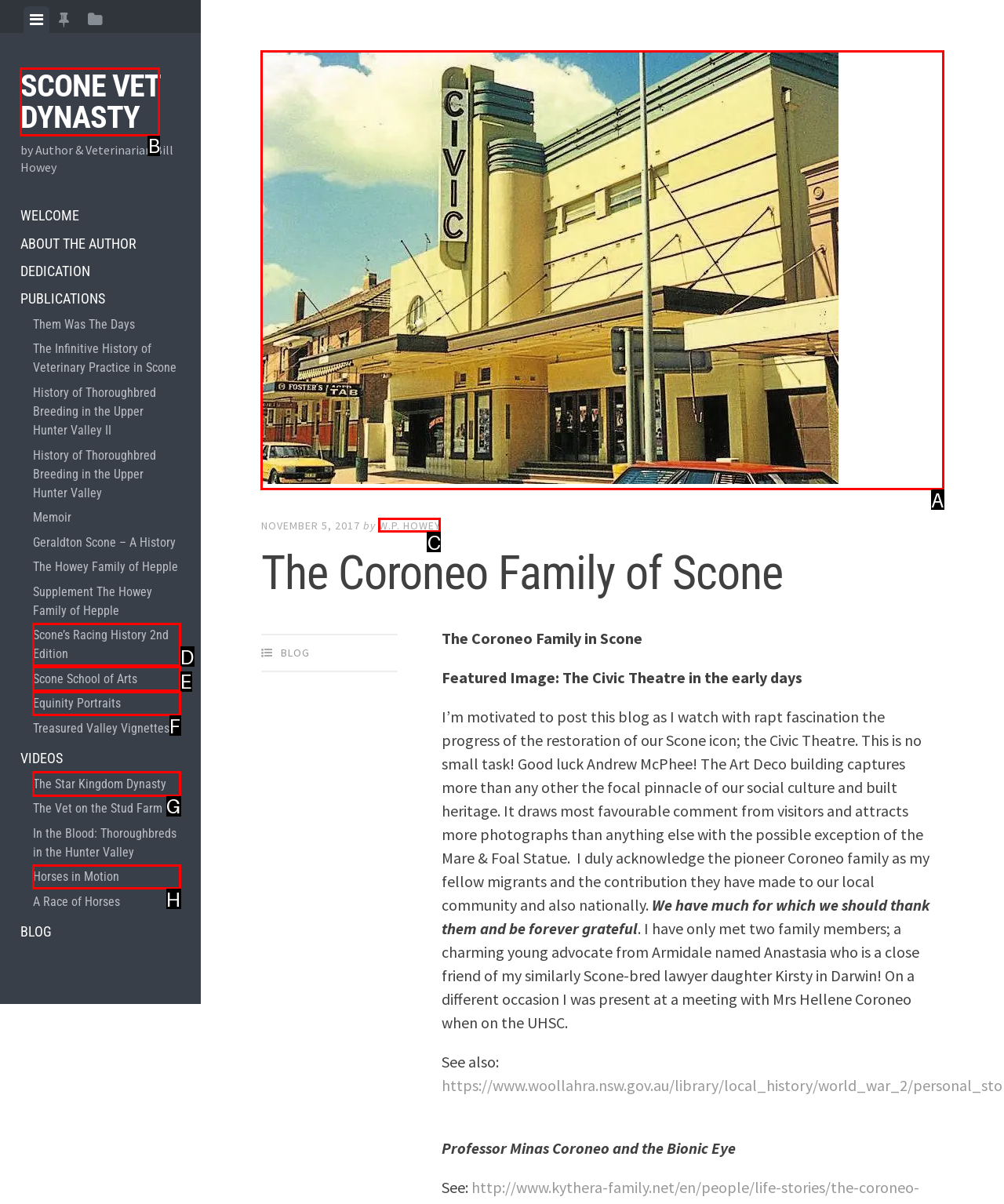Determine which element should be clicked for this task: Read the blog post 'The Coroneo Family of Scone'
Answer with the letter of the selected option.

A